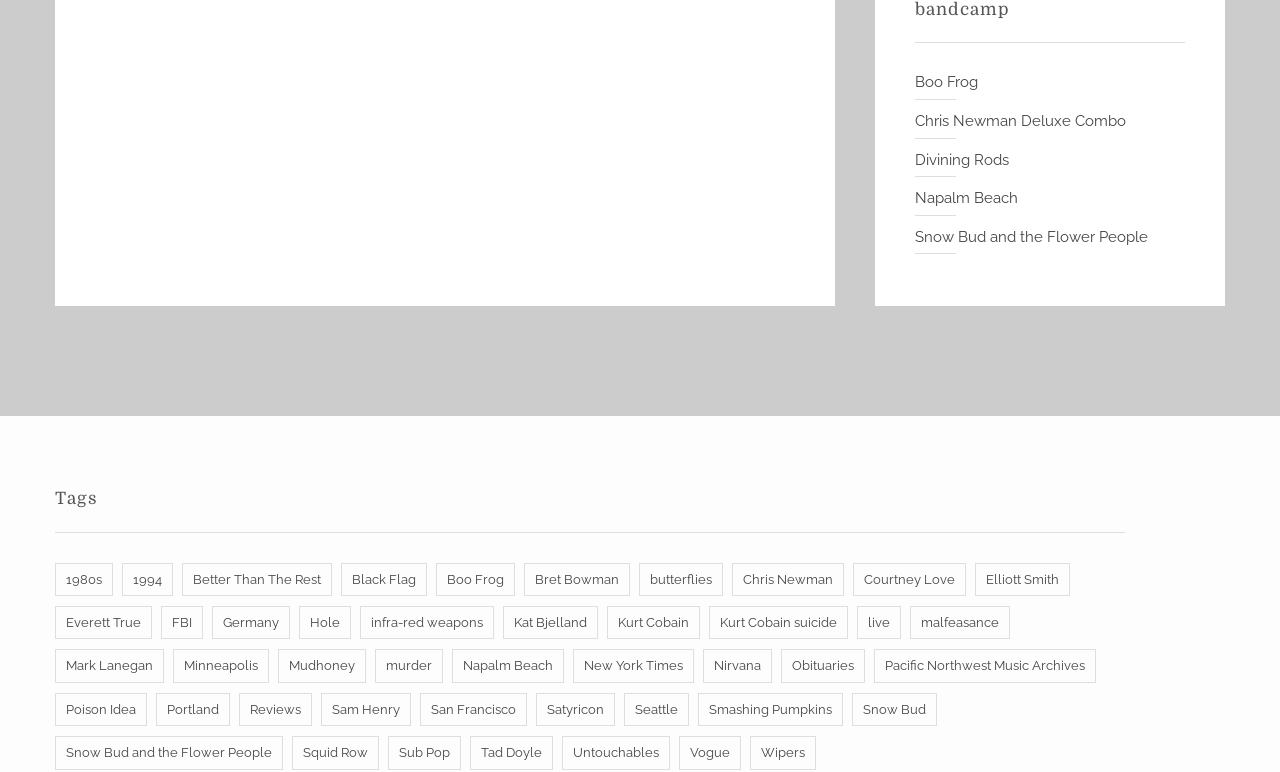Identify the bounding box coordinates of the element to click to follow this instruction: 'Click on the 'China Truck Statistics' link'. Ensure the coordinates are four float values between 0 and 1, provided as [left, top, right, bottom].

None